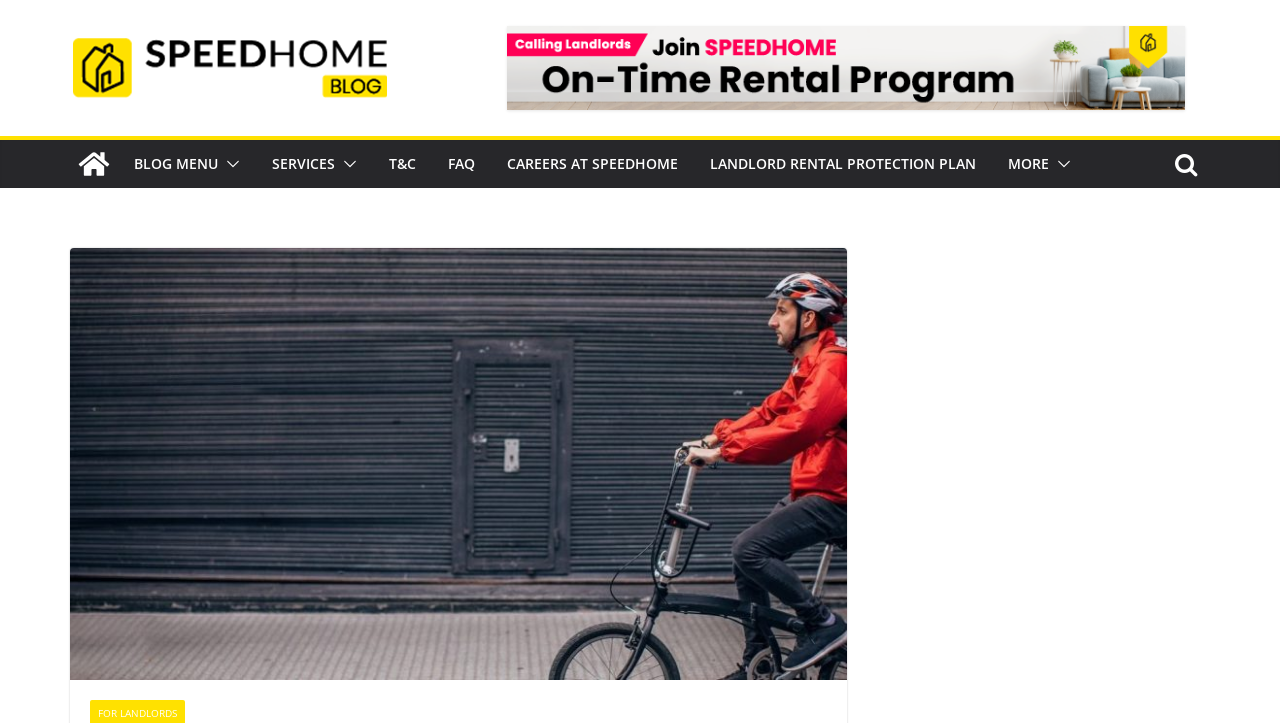Detail the features and information presented on the webpage.

The webpage is about SPEEDHOME, a service that helps landlords find their next tenant within 24 hours. At the top left corner, there is a SPEEDHOME Blog Logo, which is a clickable link. Next to it, there is a horizontal menu bar with several links, including SPEEDHOME Guide, BLOG MENU, SERVICES, T&C, FAQ, CAREERS AT SPEEDHOME, LANDLORD RENTAL PROTECTION PLAN, and MORE. Each of these links has a corresponding button with an icon.

Below the menu bar, there is a large image that takes up most of the page, with a title "Find Your Next Tenant Within 24 Hours with Homerunners Service!" This image is likely a promotional banner for the Homerunners service.

The overall layout of the webpage is organized, with a clear navigation menu at the top and a prominent promotional image in the center. The use of icons and buttons adds a touch of modernity to the design.